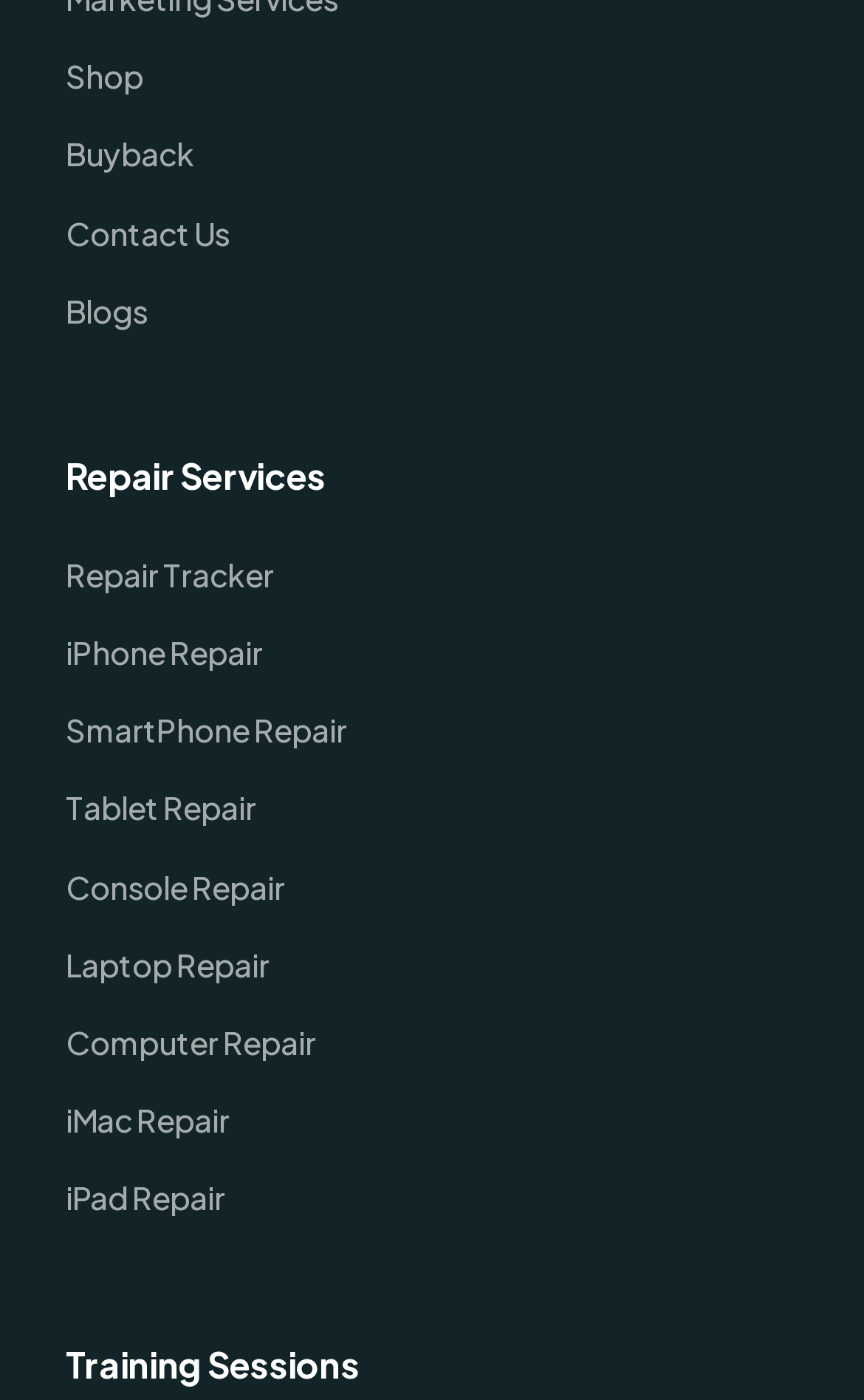How many navigation links are at the top of the page?
Identify the answer in the screenshot and reply with a single word or phrase.

4